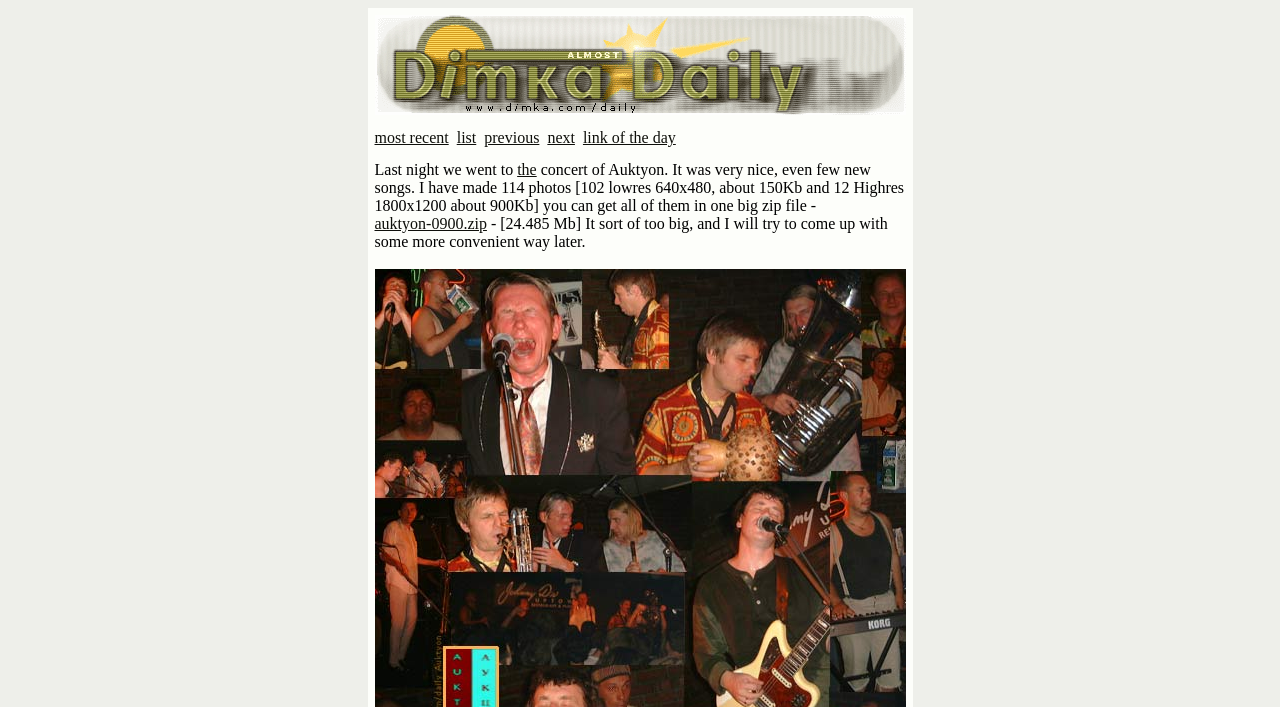What is the name of the zip file?
Kindly give a detailed and elaborate answer to the question.

The name of the zip file can be found in the second row of the table, where there is a link to 'auktyon-0900.zip'.